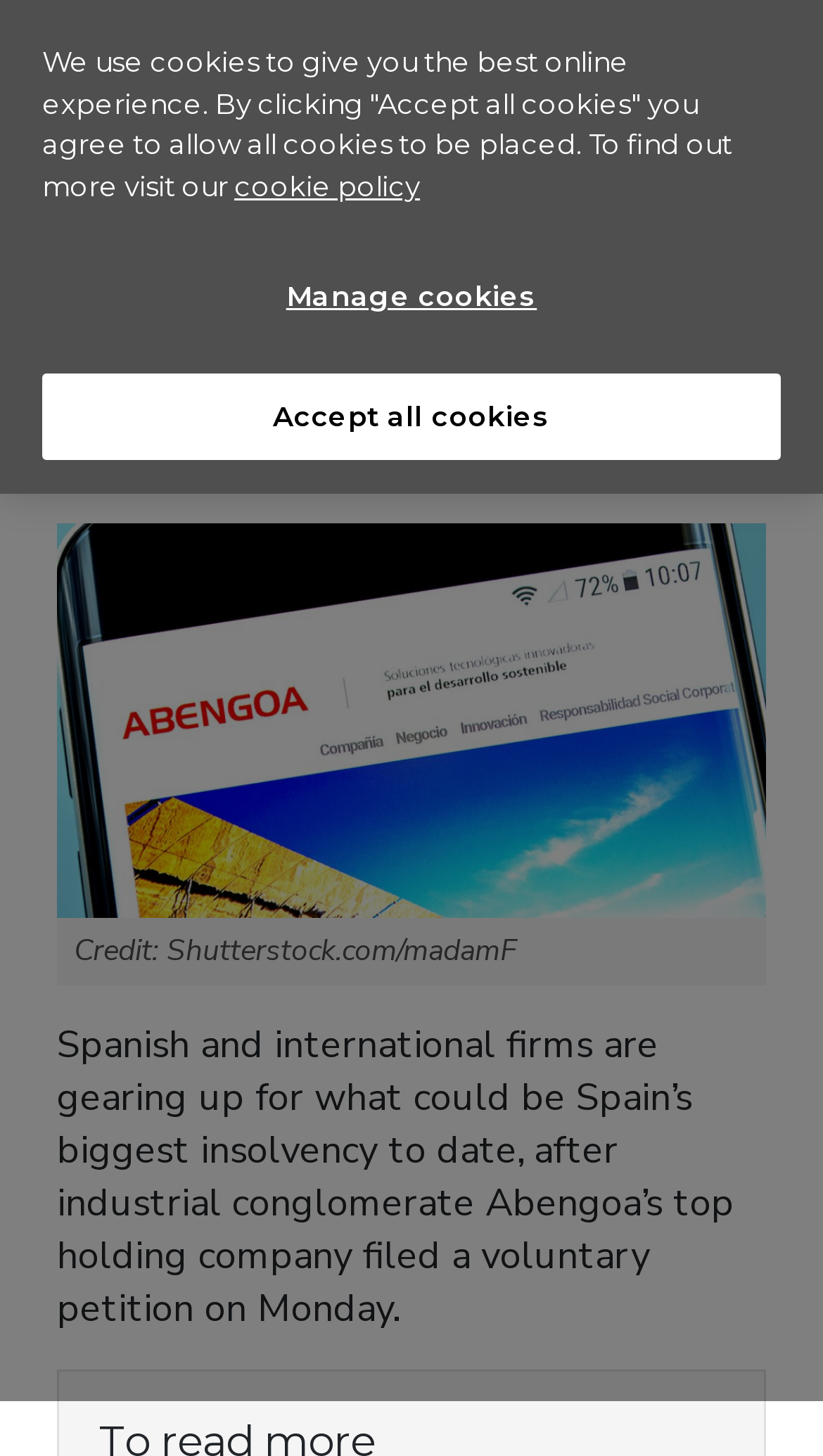What is the title or heading displayed on the webpage?

Abengoa enters insolvency in Spain